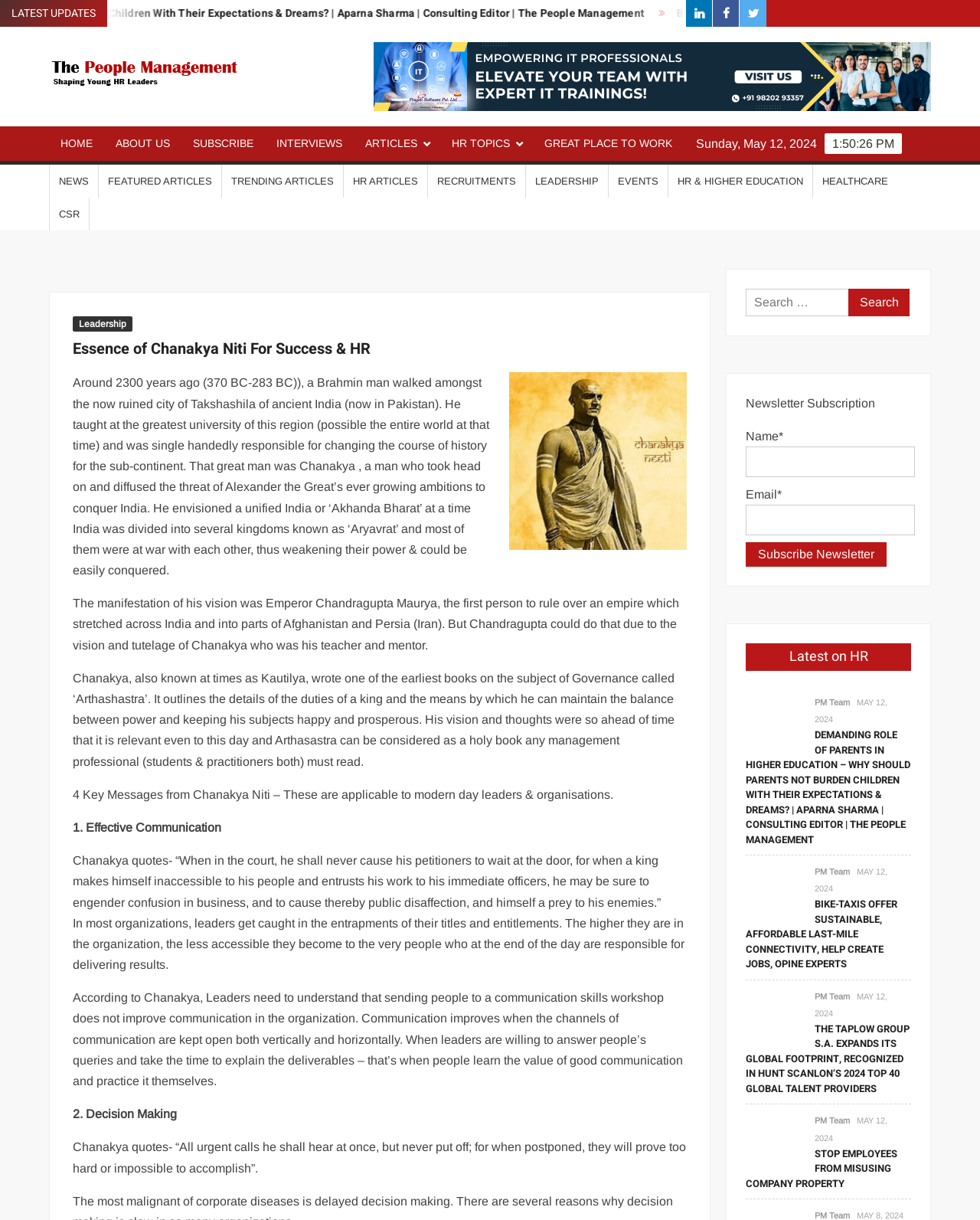What is the title of the navigation menu at the top?
Refer to the screenshot and answer in one word or phrase.

Social Navigation